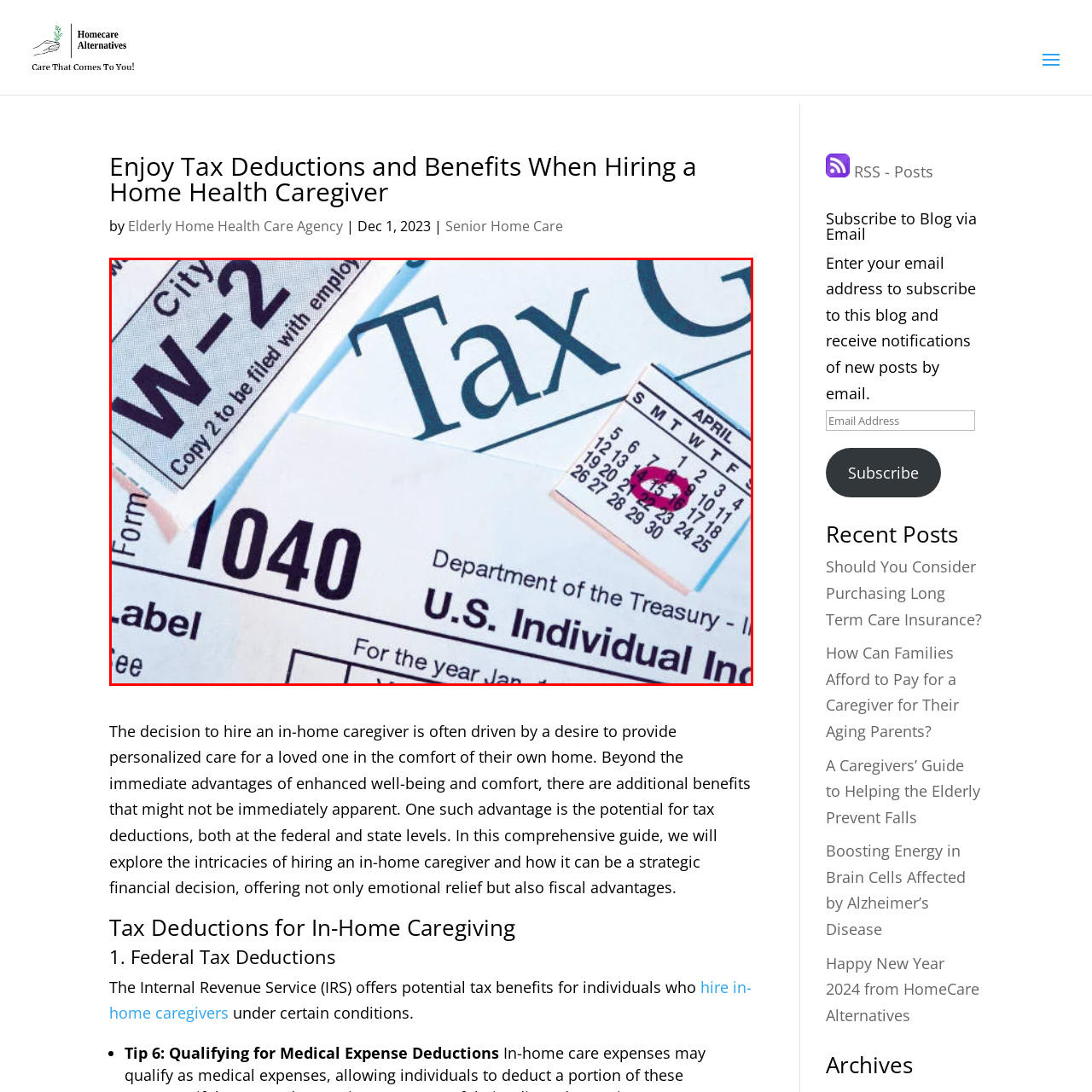Inspect the image outlined by the red box and answer the question using a single word or phrase:
What is the name of the department on the 1040 form?

Department of the Treasury